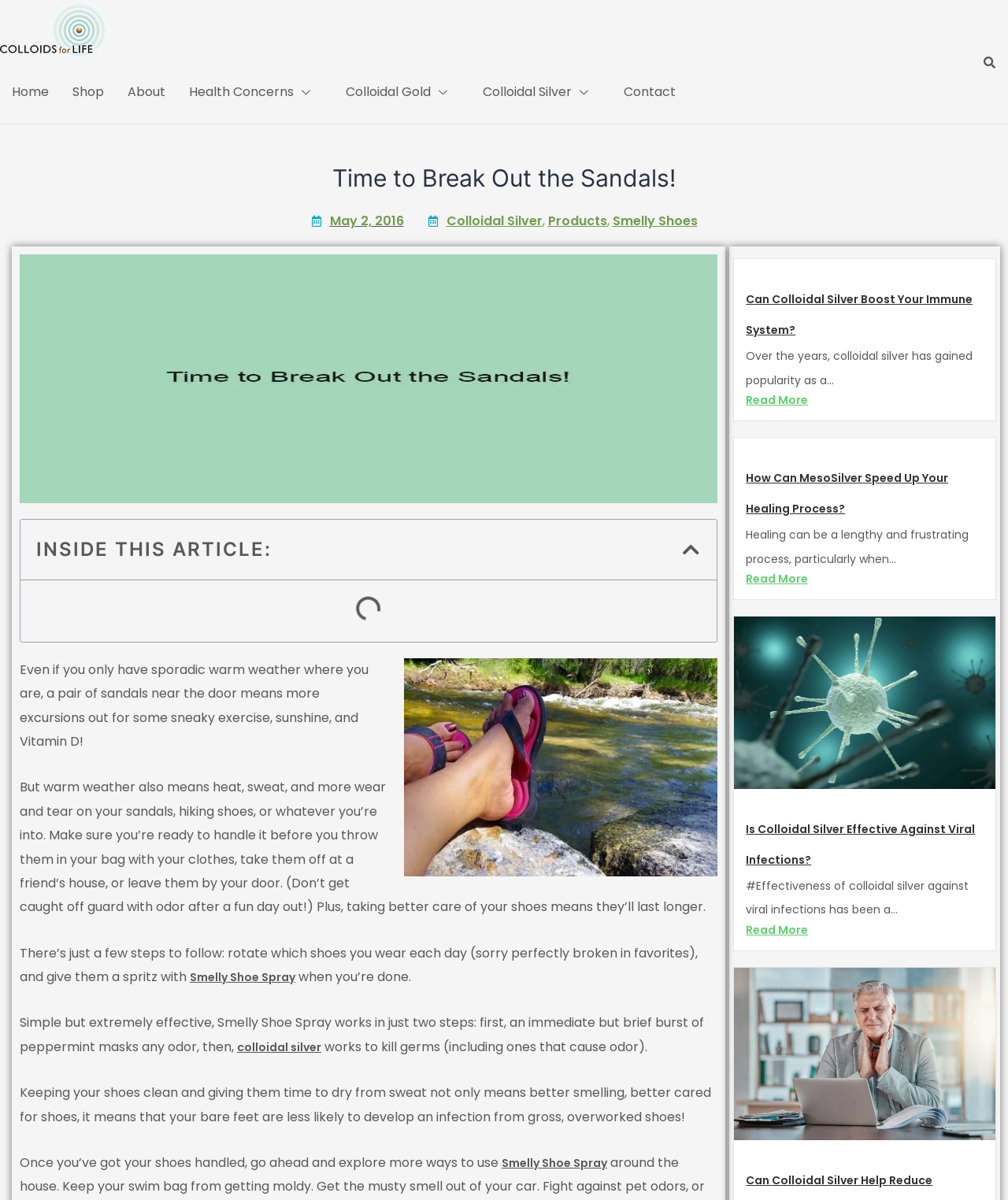Give a concise answer of one word or phrase to the question: 
What is the image above the heading 'Is Colloidal Silver Effective Against Viral Infections?'?

viral infection